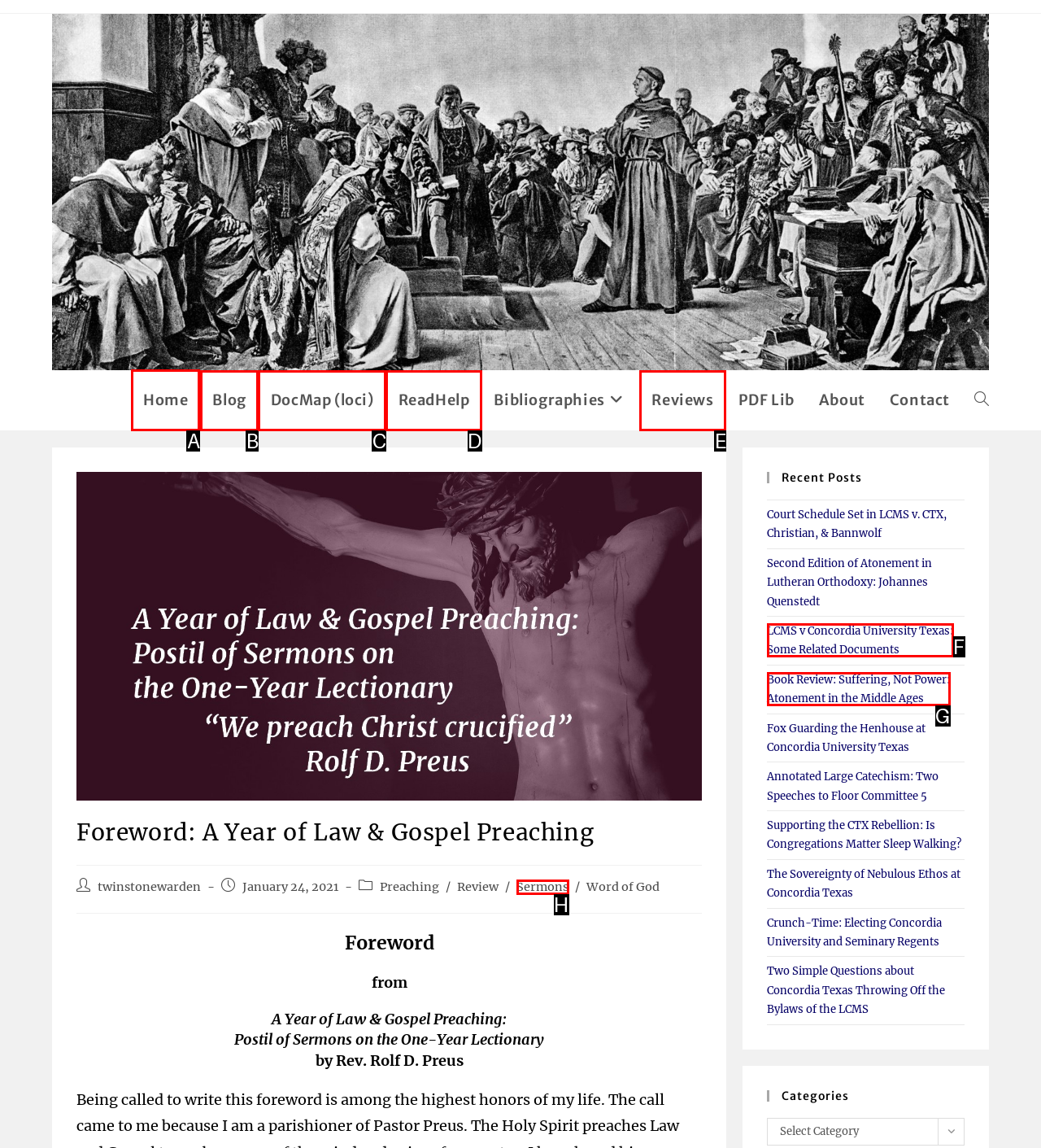Figure out which option to click to perform the following task: Click on the 'Home' link
Provide the letter of the correct option in your response.

A